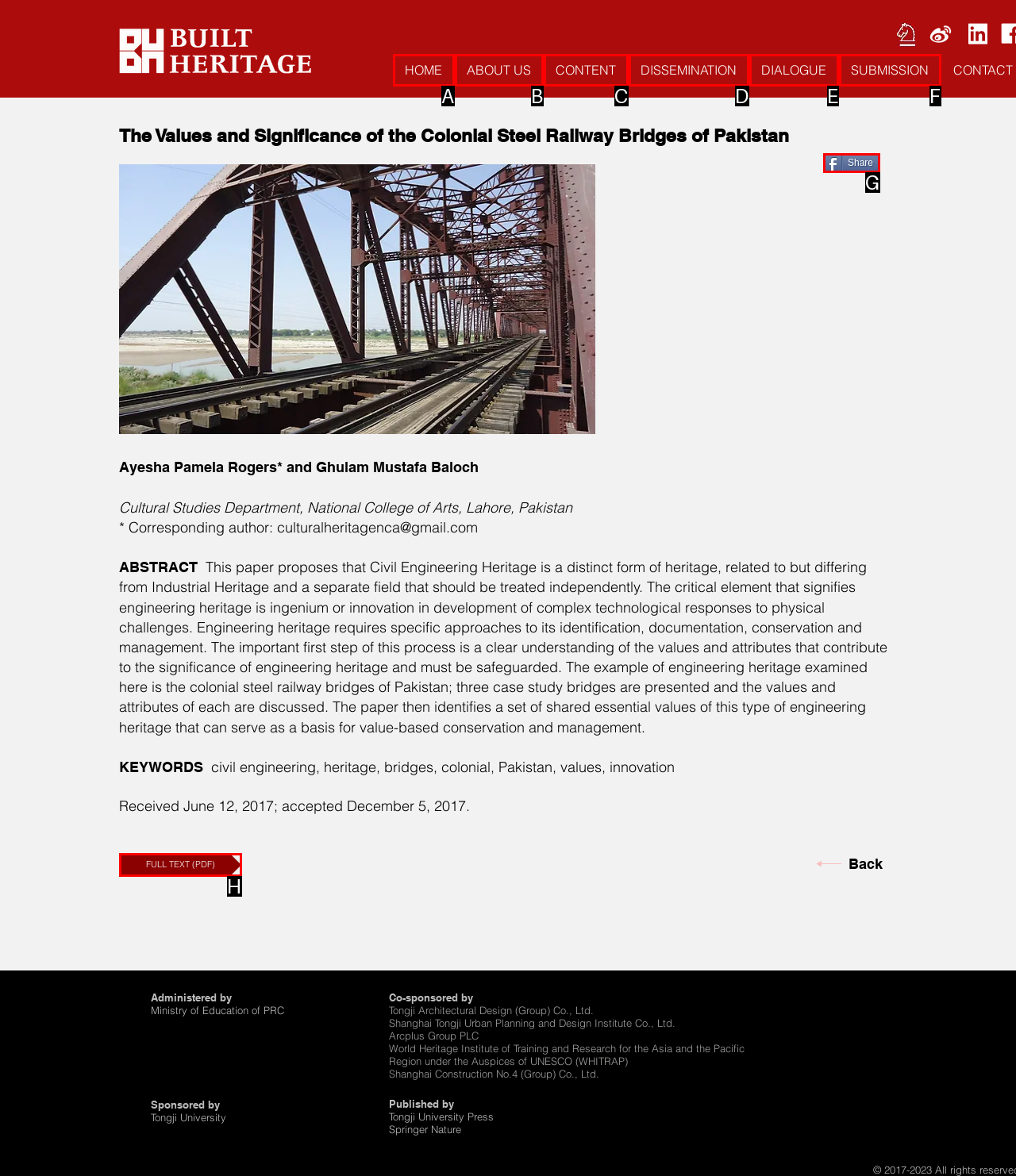Find the option that matches this description: ABOUT US
Provide the matching option's letter directly.

B